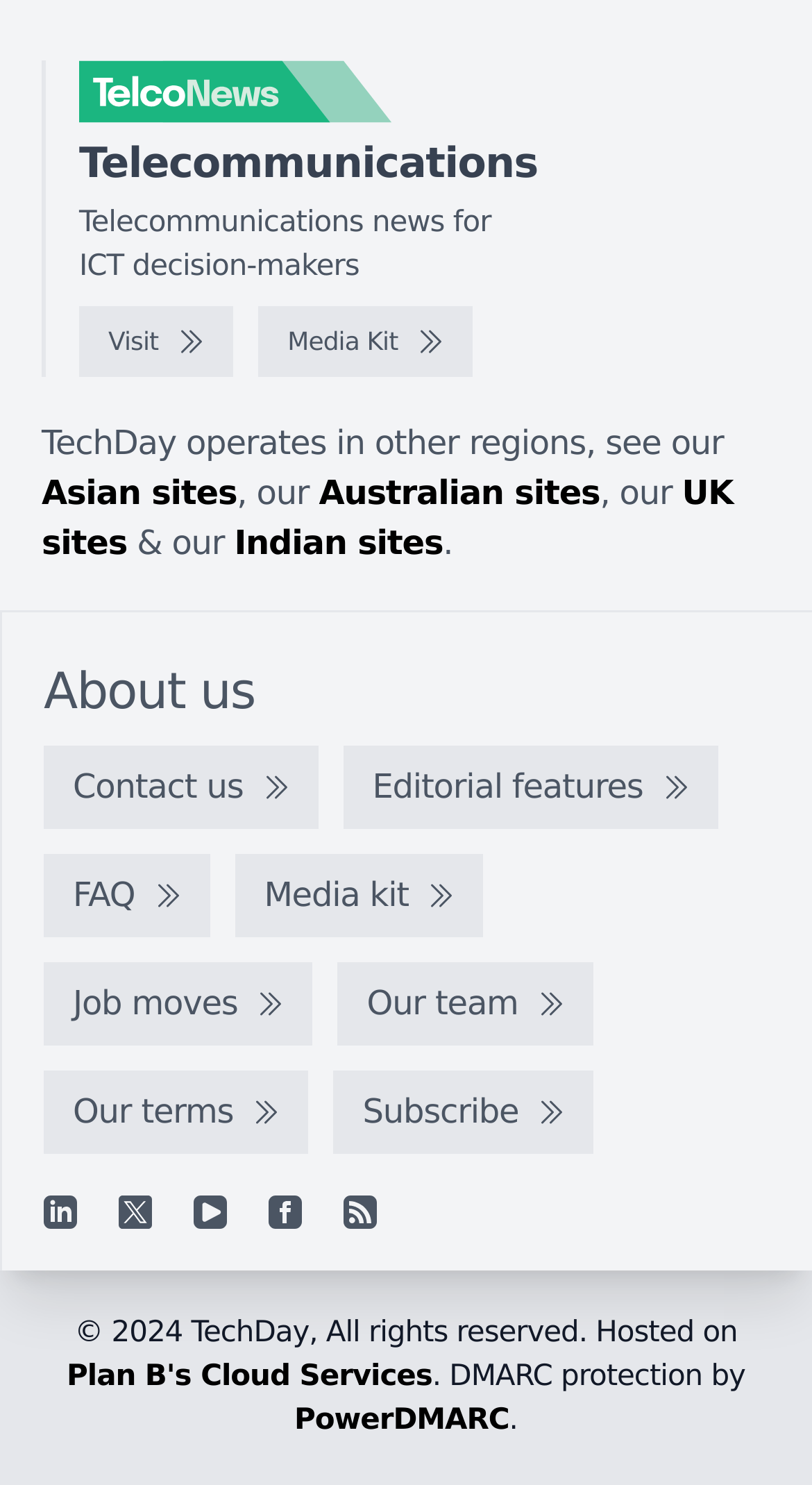Locate and provide the bounding box coordinates for the HTML element that matches this description: "Media Kit".

[0.318, 0.207, 0.582, 0.254]